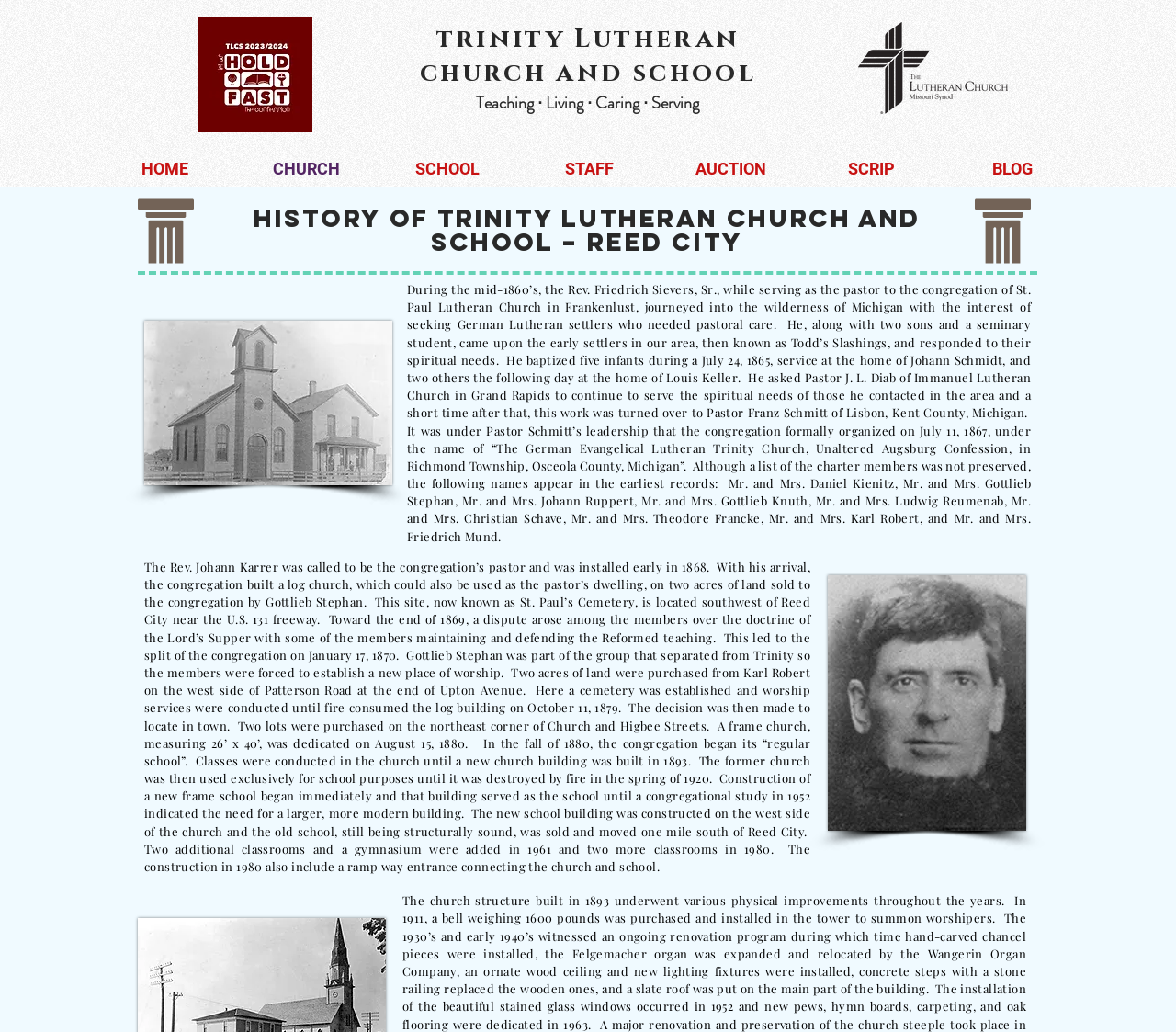What is the name of the school mentioned in the text?
Examine the webpage screenshot and provide an in-depth answer to the question.

I inferred this answer by looking at the text which mentions 'the congregation began its “regular school”' and 'a new school building was constructed on the west side of the church'. The text suggests that the school is associated with the Trinity Lutheran Church.